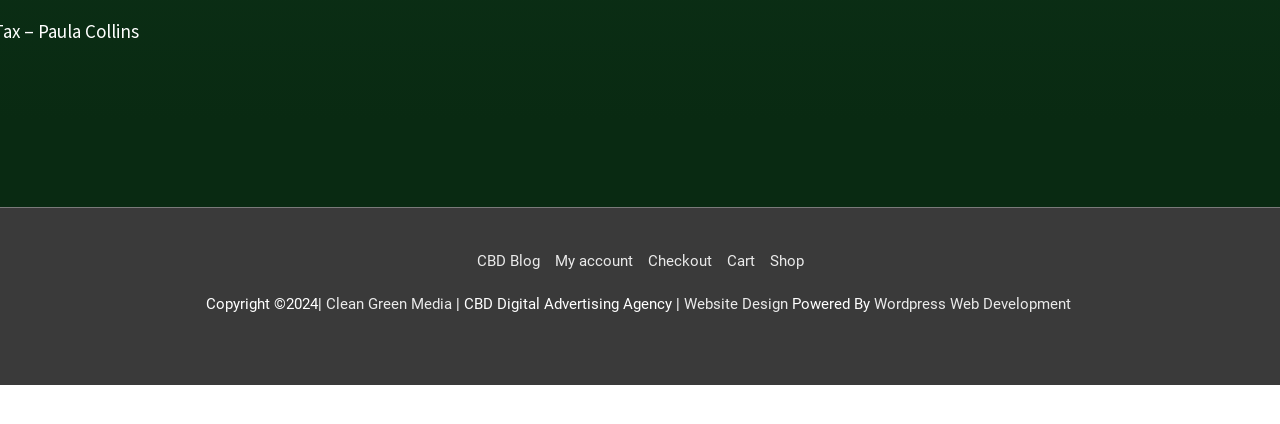What is the platform used for website development?
Utilize the information in the image to give a detailed answer to the question.

The platform used for website development can be found at the bottom of the webpage, where it says 'Powered By Wordpress Web Development'. This indicates that the website was built using the Wordpress platform.